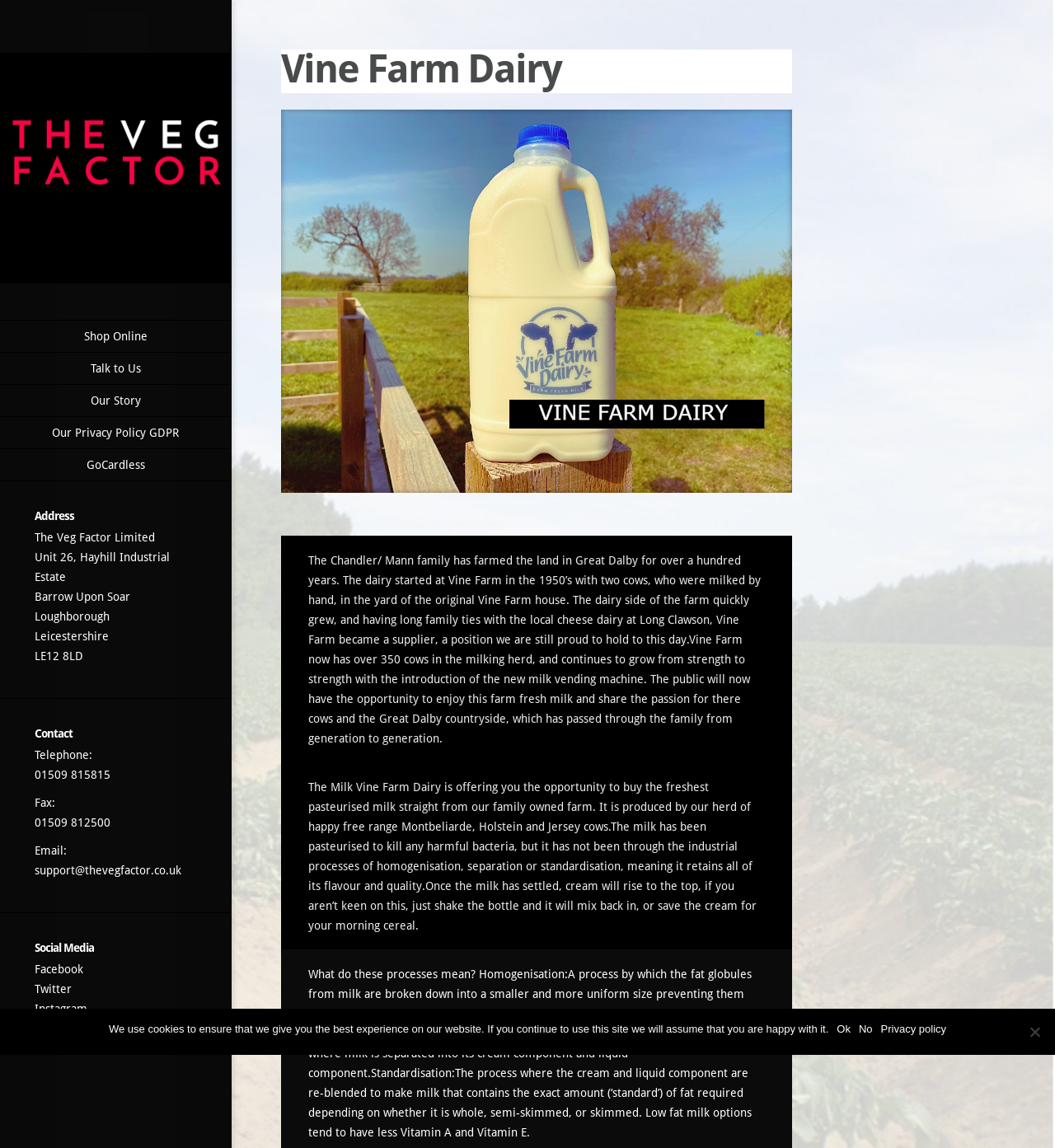How many cows are in the milking herd?
Based on the visual details in the image, please answer the question thoroughly.

The number of cows is obtained from the static text element that describes the history of Vine Farm Dairy, which mentions that the dairy now has over 350 cows in the milking herd.